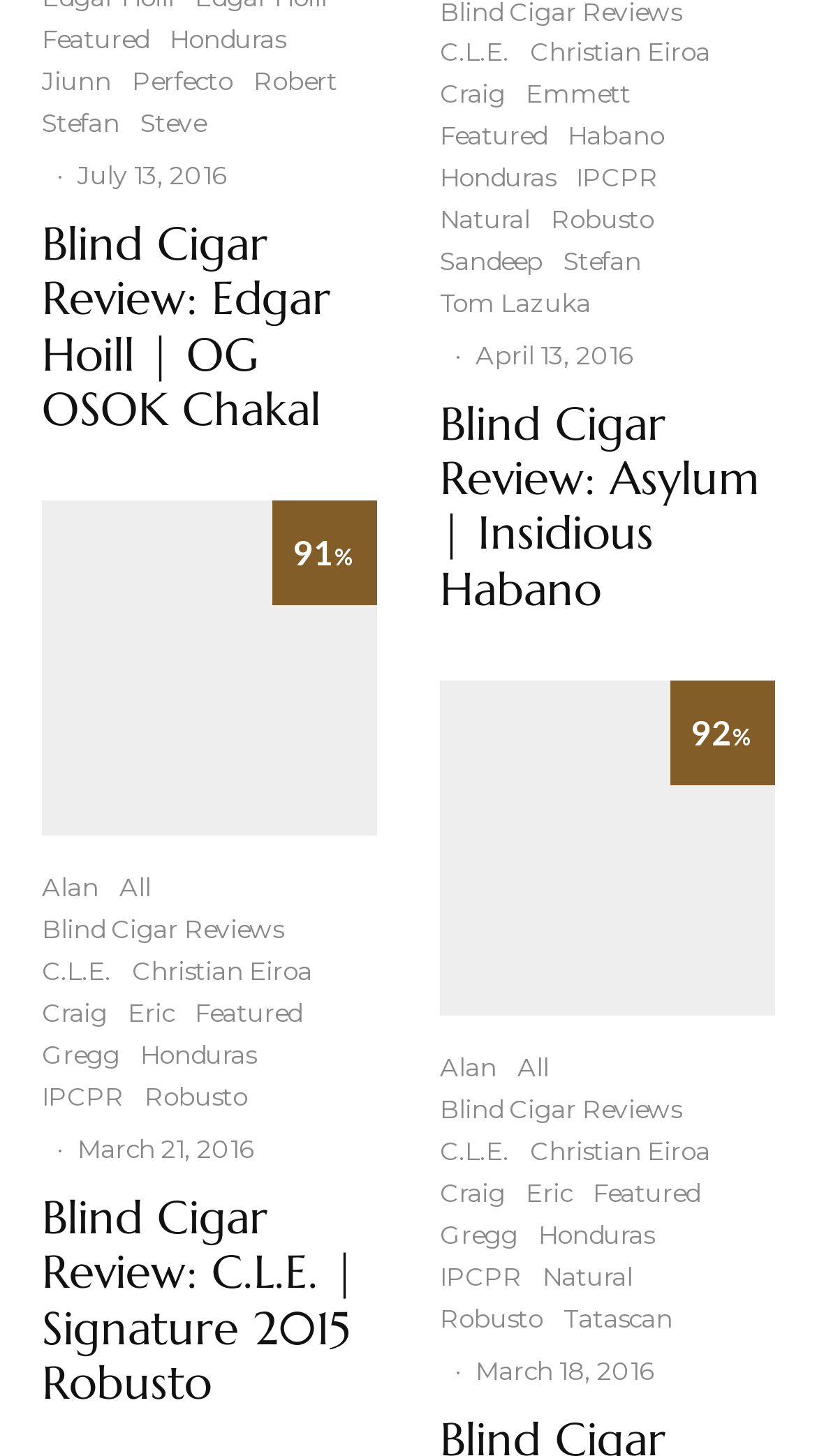Please identify the coordinates of the bounding box for the clickable region that will accomplish this instruction: "Click on the link 'Featured'".

[0.238, 0.682, 0.369, 0.711]